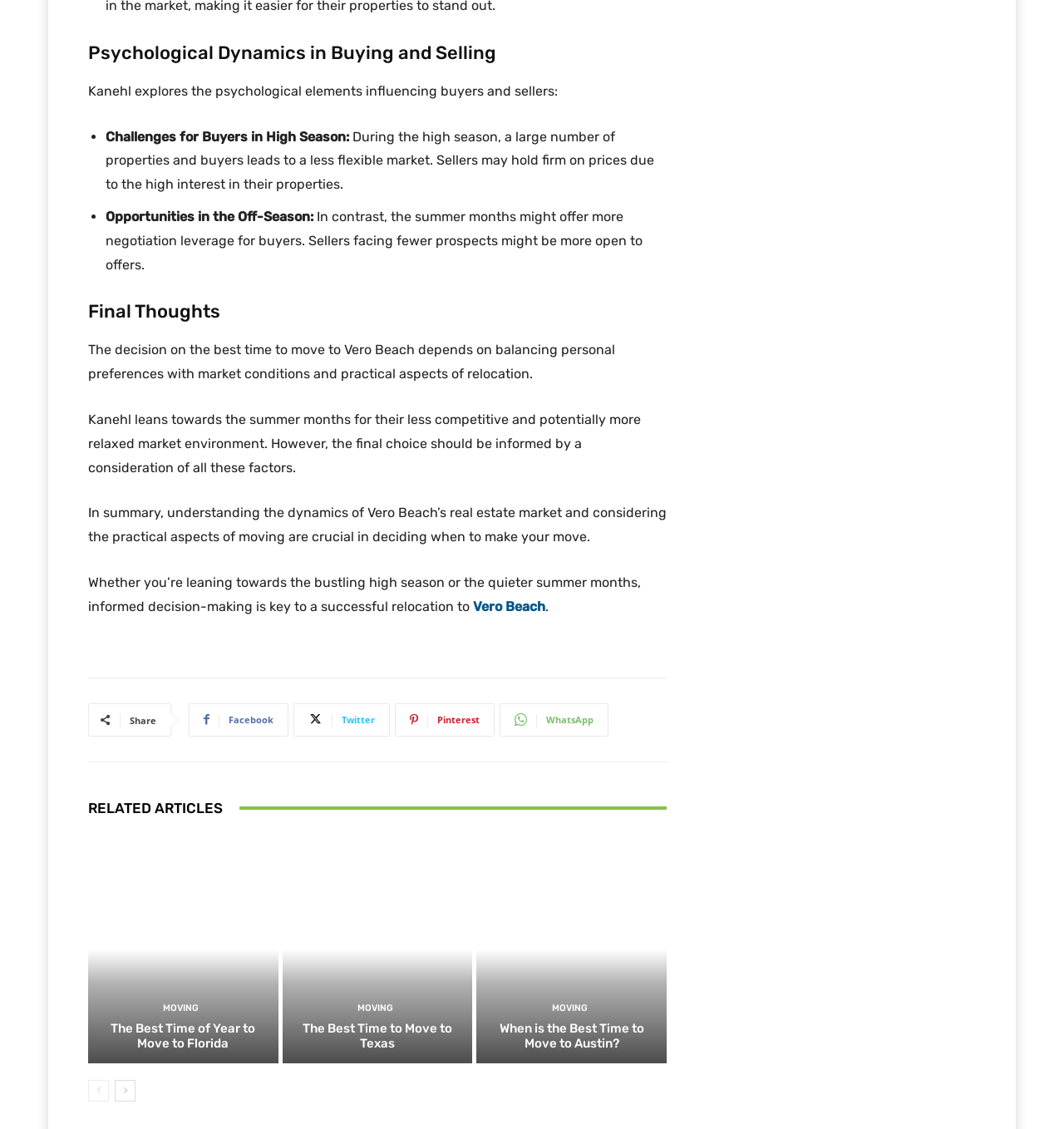What are the social media platforms mentioned for sharing the article?
Refer to the image and respond with a one-word or short-phrase answer.

Facebook, Twitter, Pinterest, WhatsApp